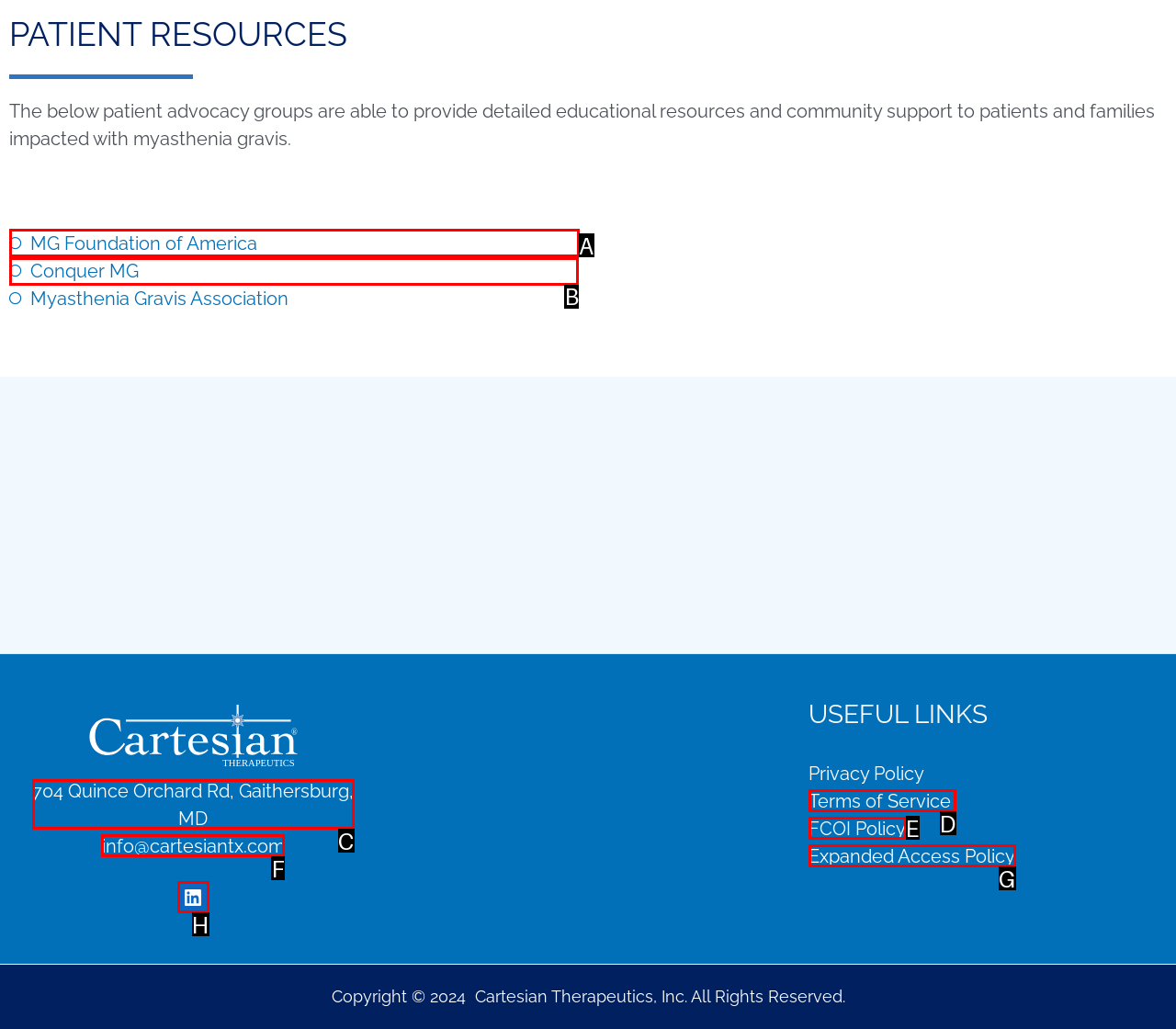Tell me which letter corresponds to the UI element that should be clicked to fulfill this instruction: go to Conquer MG
Answer using the letter of the chosen option directly.

B